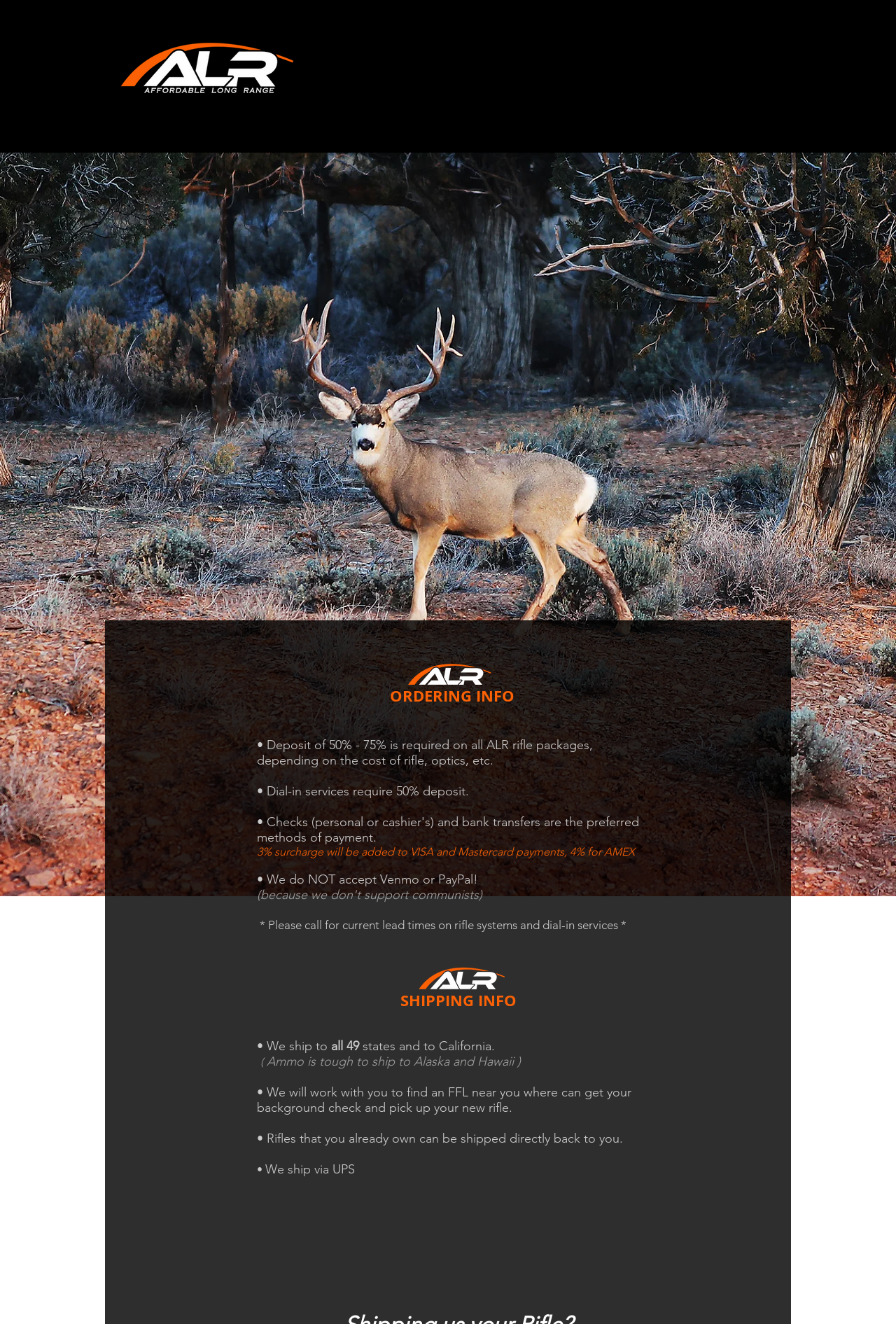Answer in one word or a short phrase: 
What is the surcharge for VISA and Mastercard payments?

3%